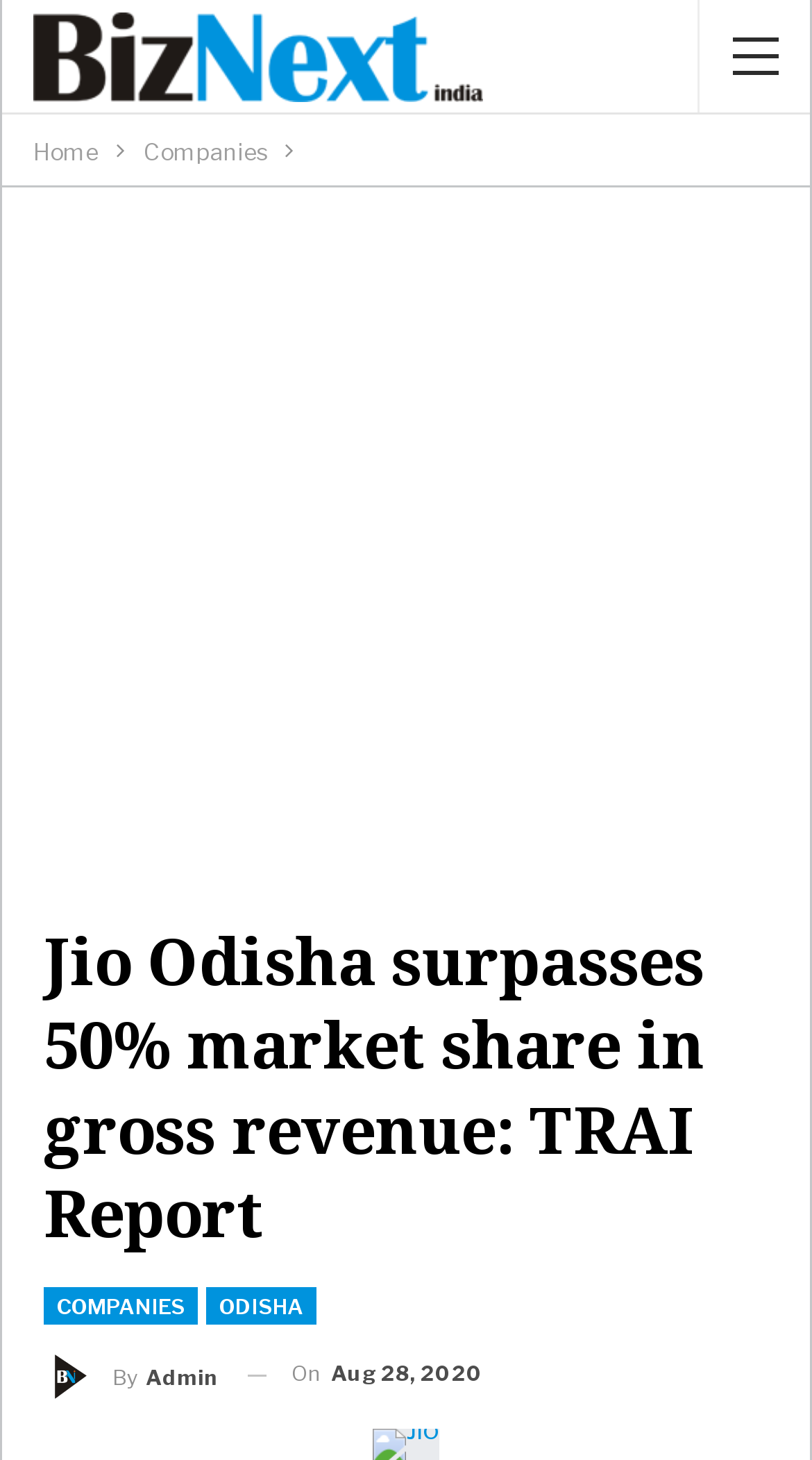Calculate the bounding box coordinates of the UI element given the description: "By admin".

[0.054, 0.922, 0.269, 0.961]